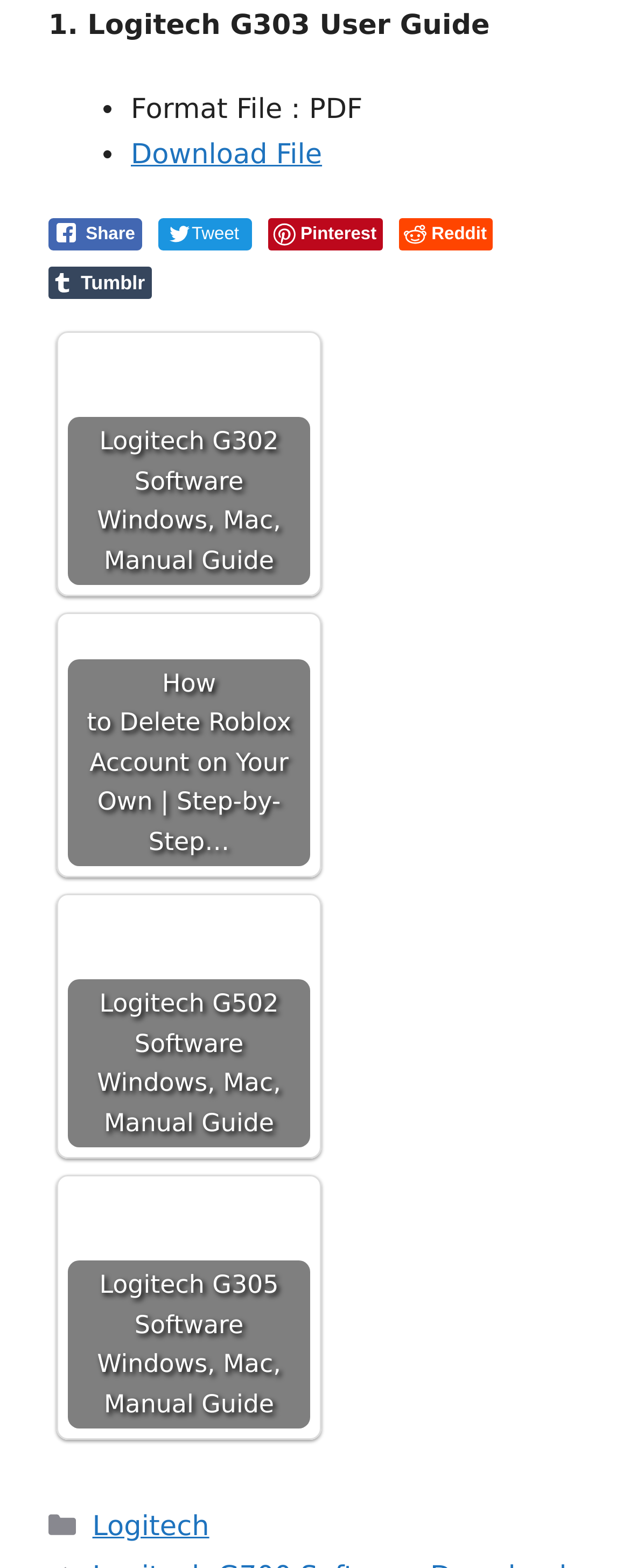Based on the image, give a detailed response to the question: How many social media sharing buttons are there?

There are five social media sharing buttons, namely 'Share', 'Tweet', 'Pinterest', 'Reddit', and 'Tumblr', which can be identified by their respective icons and text.